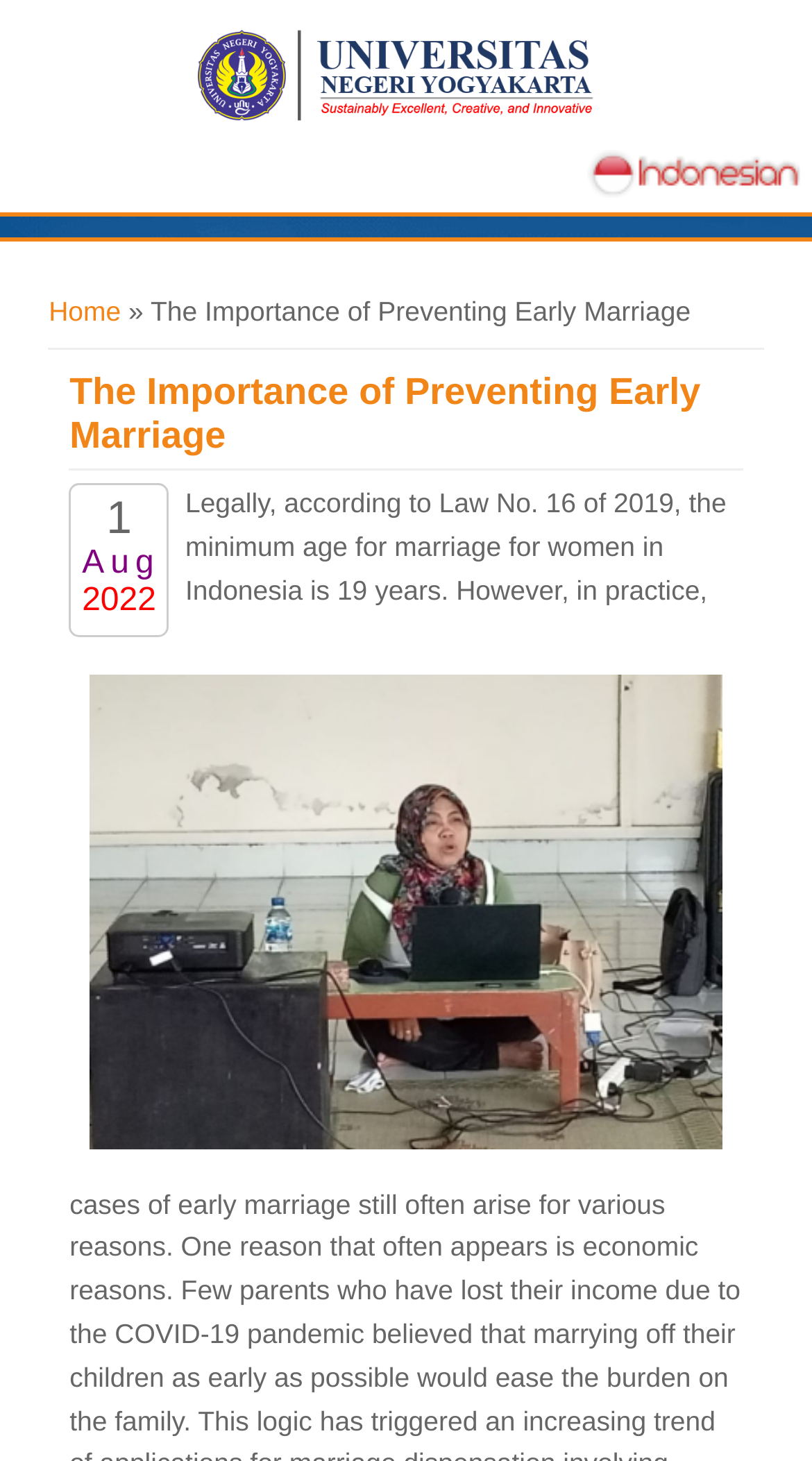Provide a brief response to the question using a single word or phrase: 
What is the importance of preventing something?

Early Marriage